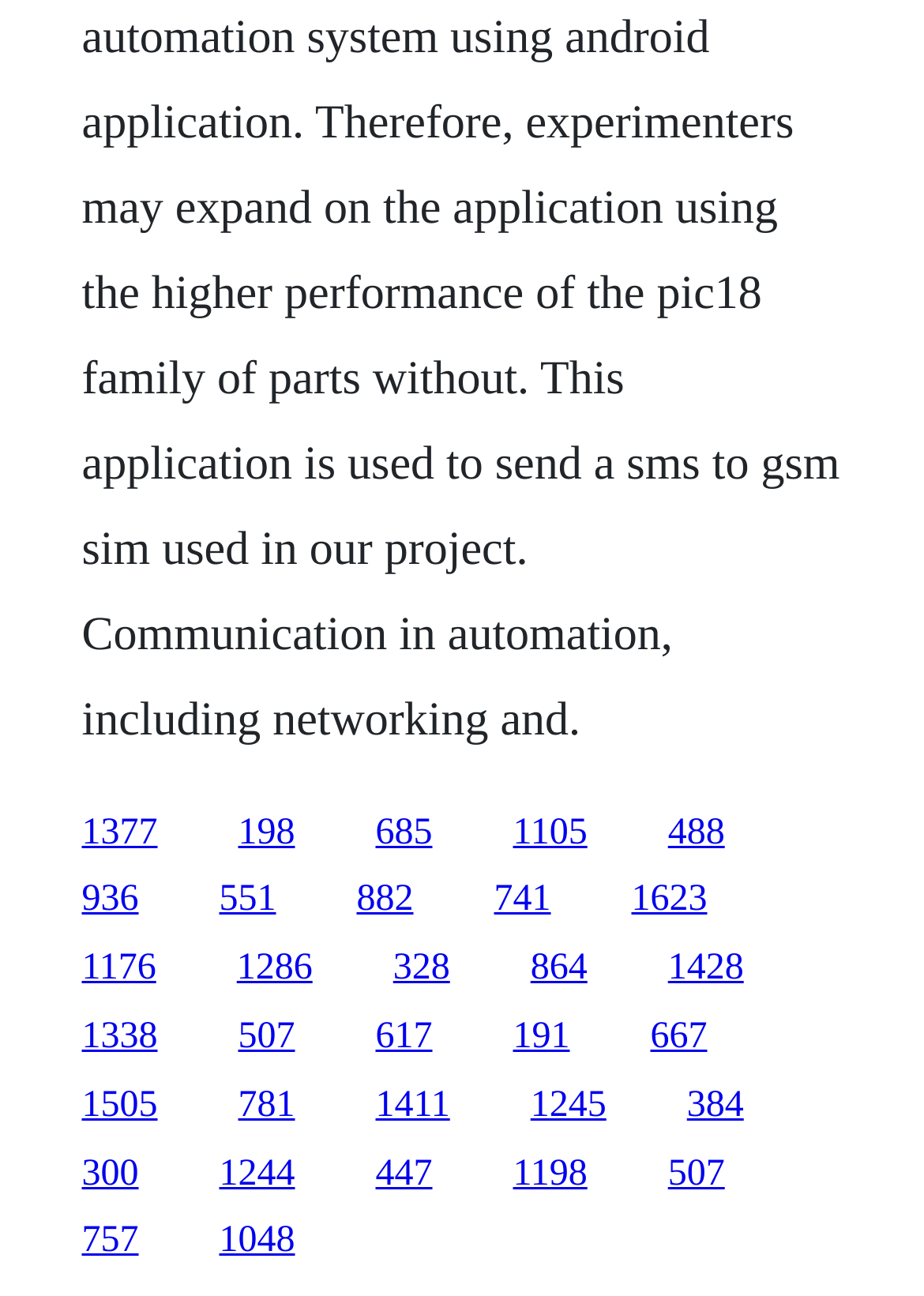Consider the image and give a detailed and elaborate answer to the question: 
Are there any links in the bottom section of the webpage?

I analyzed the y1 and y2 coordinates of the link elements and found that there are links in the bottom section of the webpage, such as '757' and '1048'.